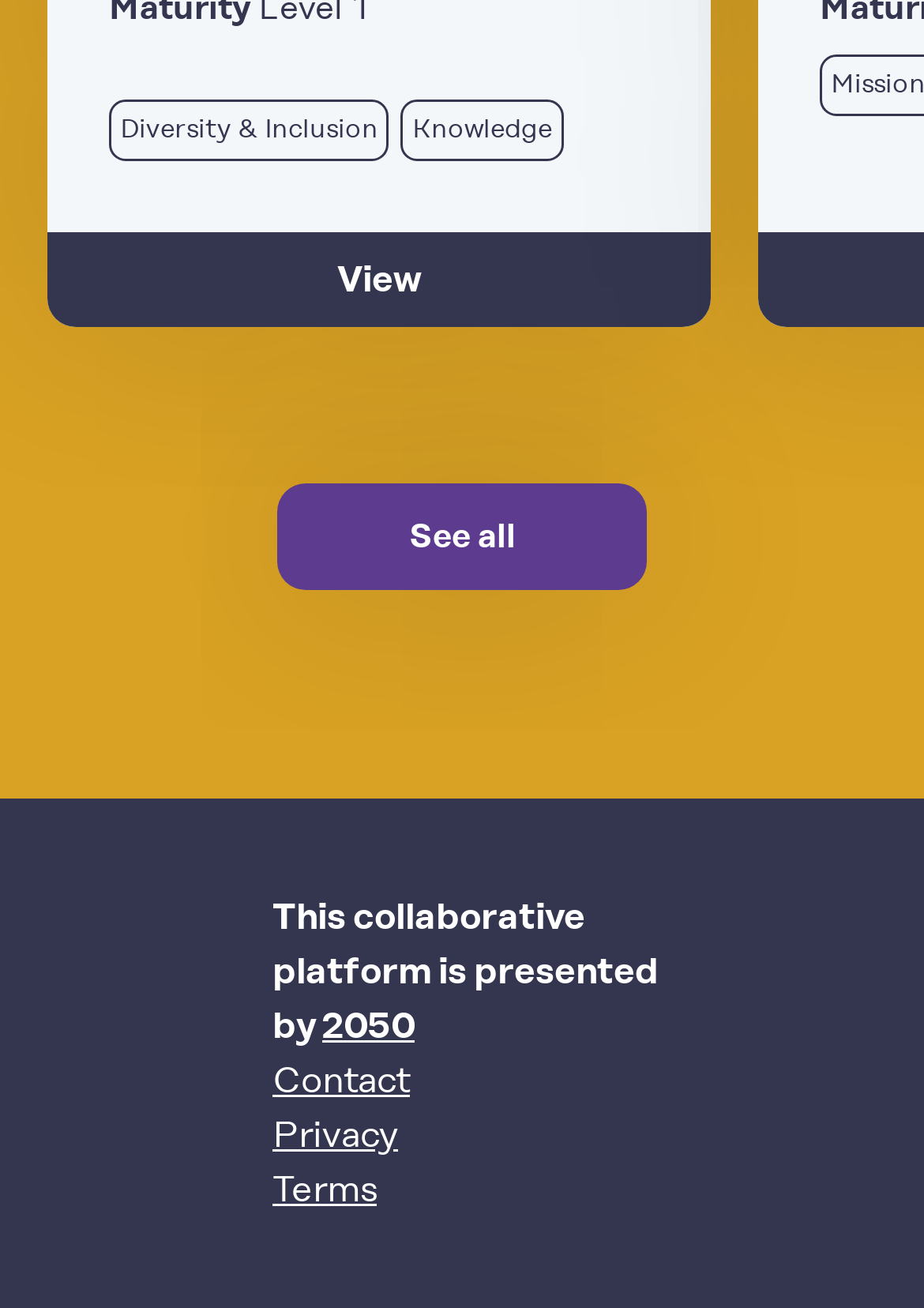Identify the bounding box coordinates of the clickable region necessary to fulfill the following instruction: "Go to 2050". The bounding box coordinates should be four float numbers between 0 and 1, i.e., [left, top, right, bottom].

[0.349, 0.768, 0.449, 0.801]